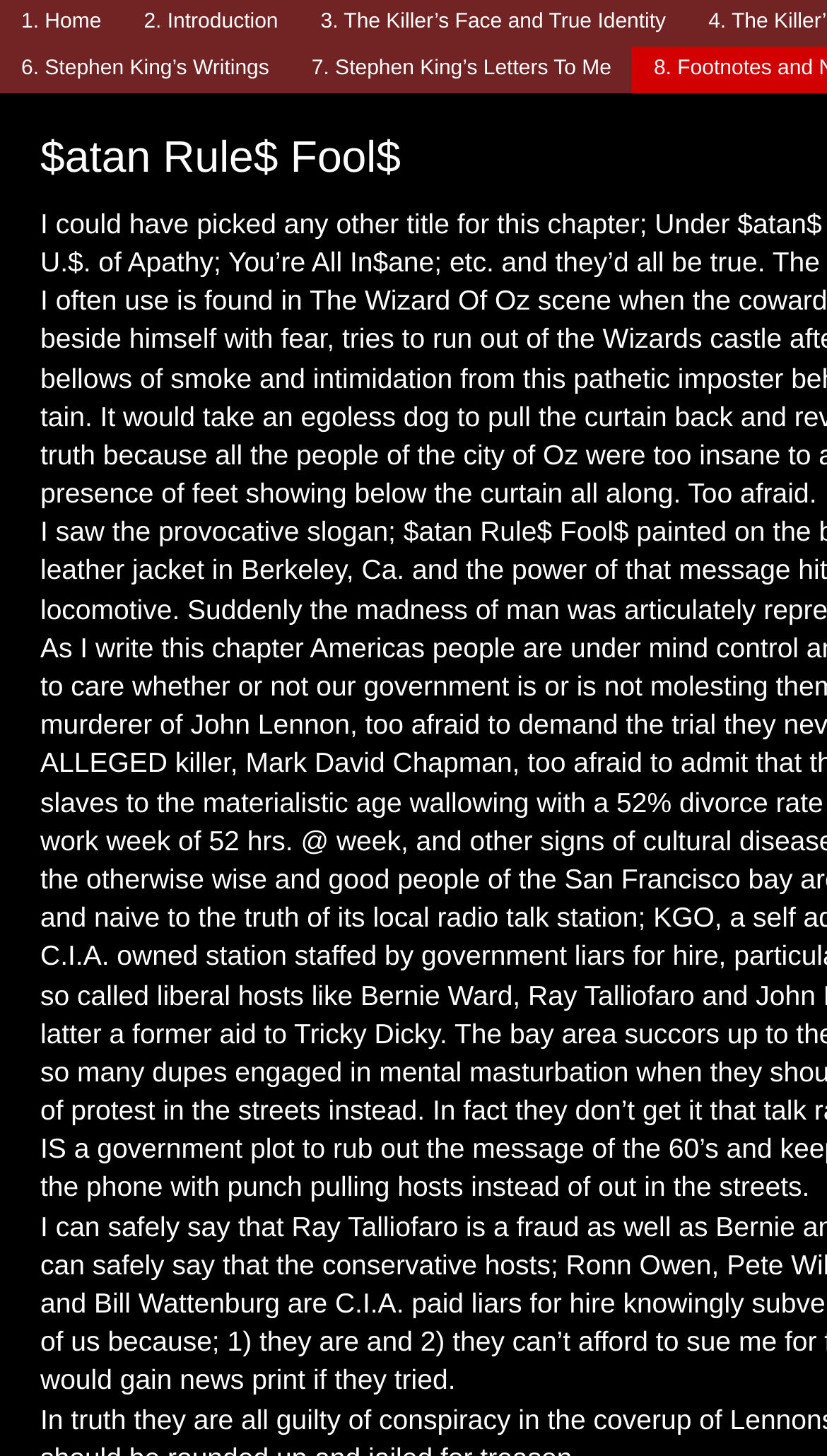Provide the bounding box coordinates for the UI element that is described by this text: "6. Stephen King’s Writings". The coordinates should be in the form of four float numbers between 0 and 1: [left, top, right, bottom].

[0.0, 0.032, 0.351, 0.064]